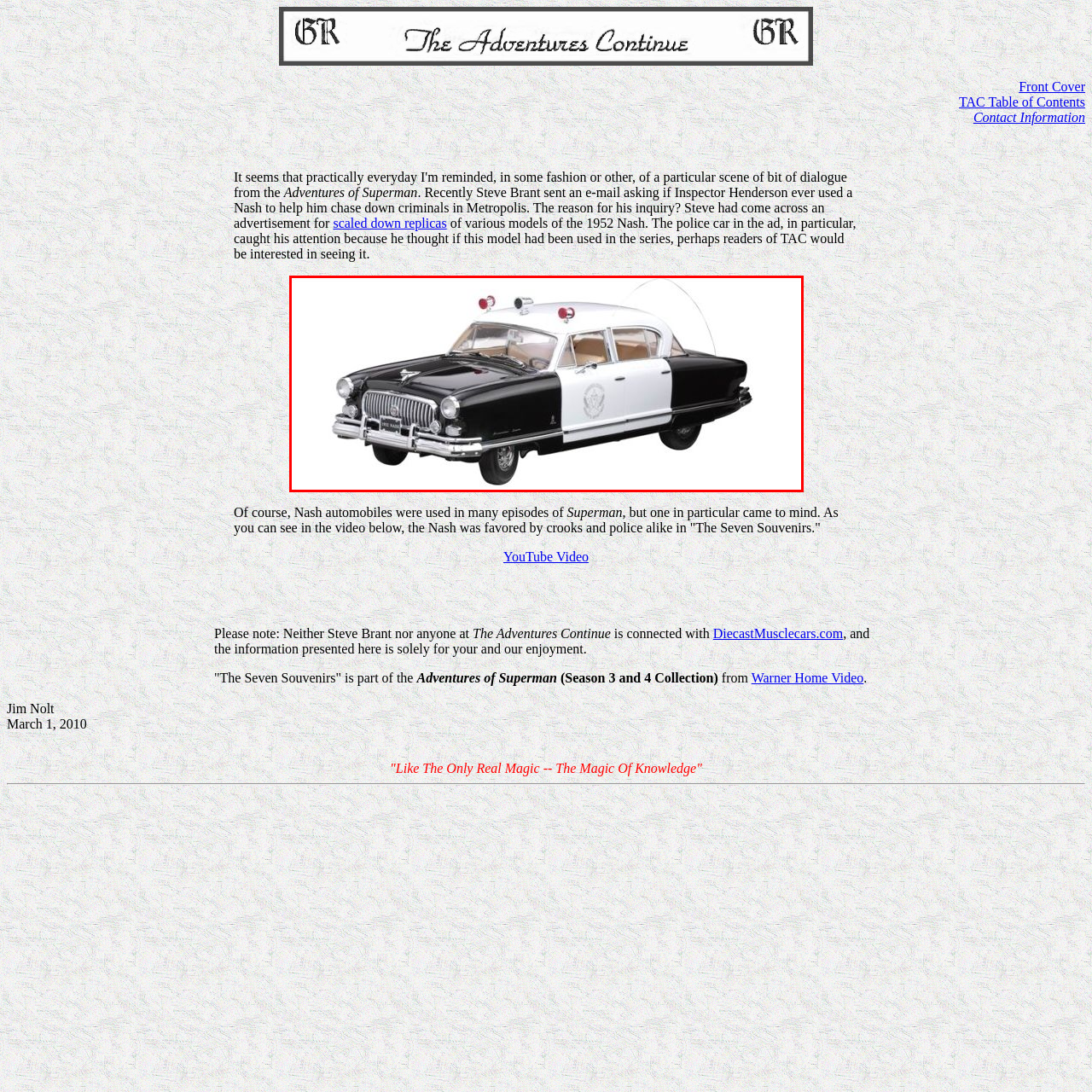Pay attention to the image encircled in red and give a thorough answer to the subsequent question, informed by the visual details in the image:
What is on top of the police car?

According to the caption, the police car is equipped with a royal blue and a red light on top, which emphasizes its authority and is a typical feature of law enforcement vehicles.